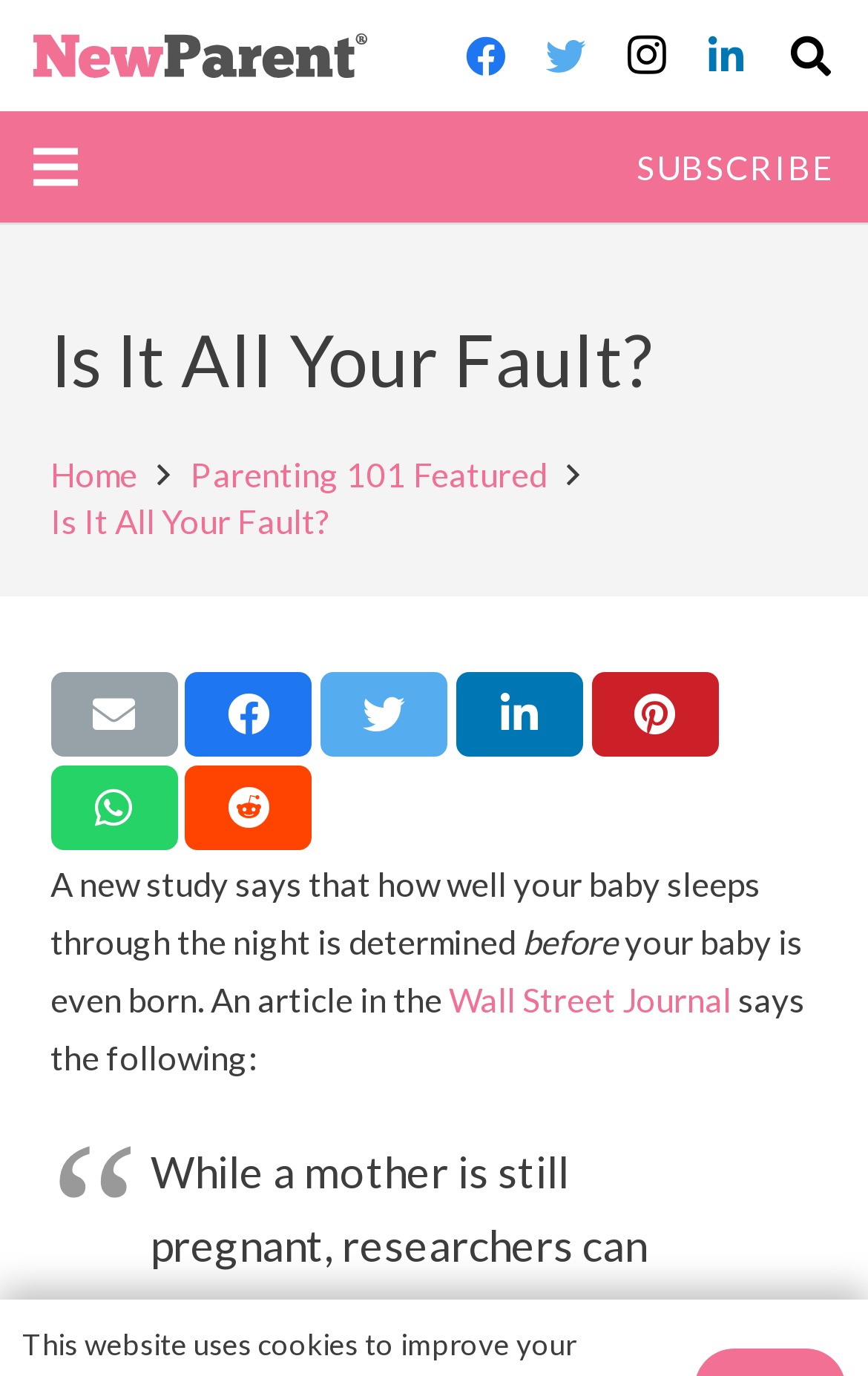Pinpoint the bounding box coordinates of the element that must be clicked to accomplish the following instruction: "Search for something". The coordinates should be in the format of four float numbers between 0 and 1, i.e., [left, top, right, bottom].

[0.883, 0.0, 0.985, 0.081]